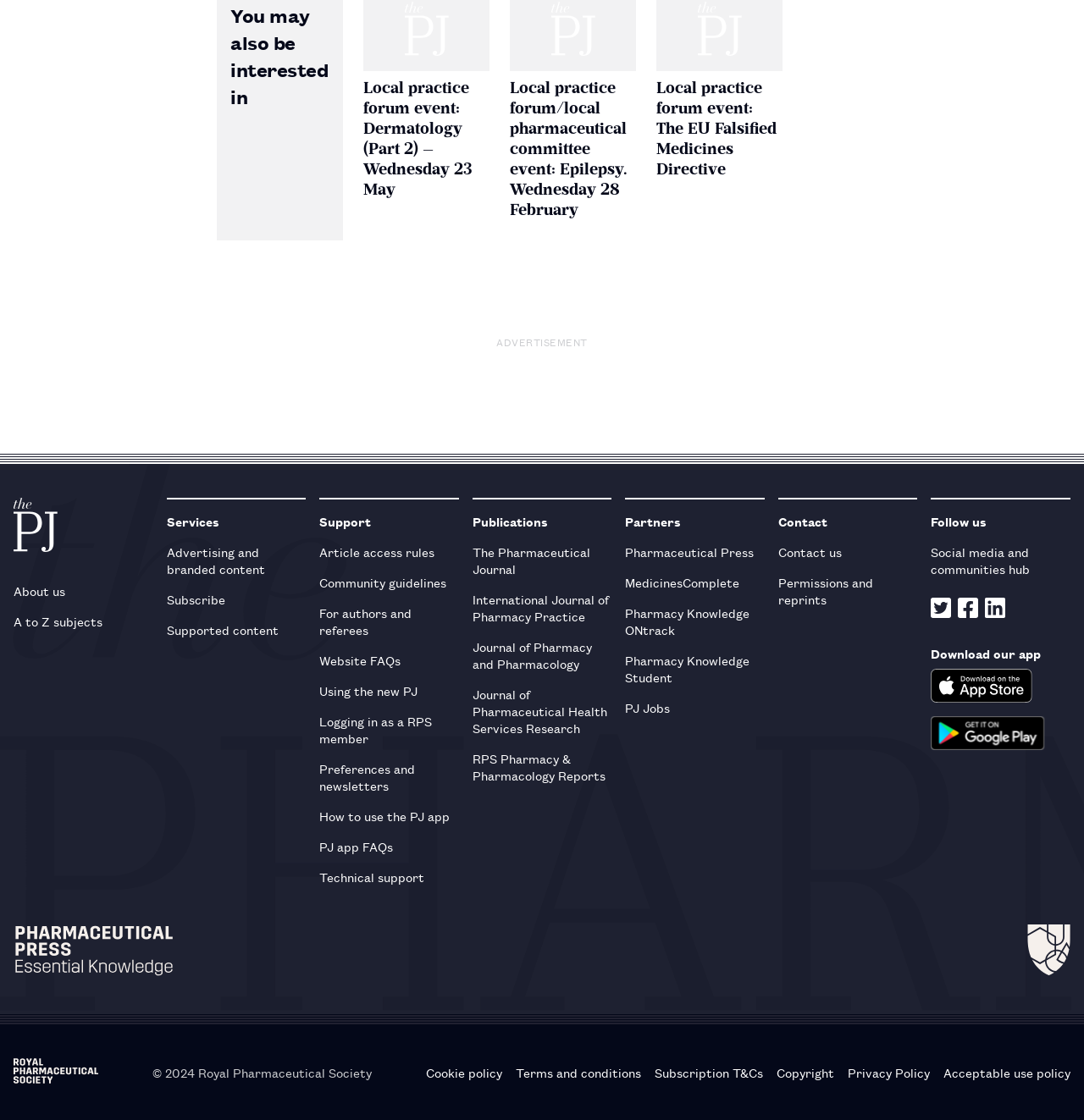Give a short answer to this question using one word or a phrase:
What is the name of the organization?

Royal Pharmaceutical Society